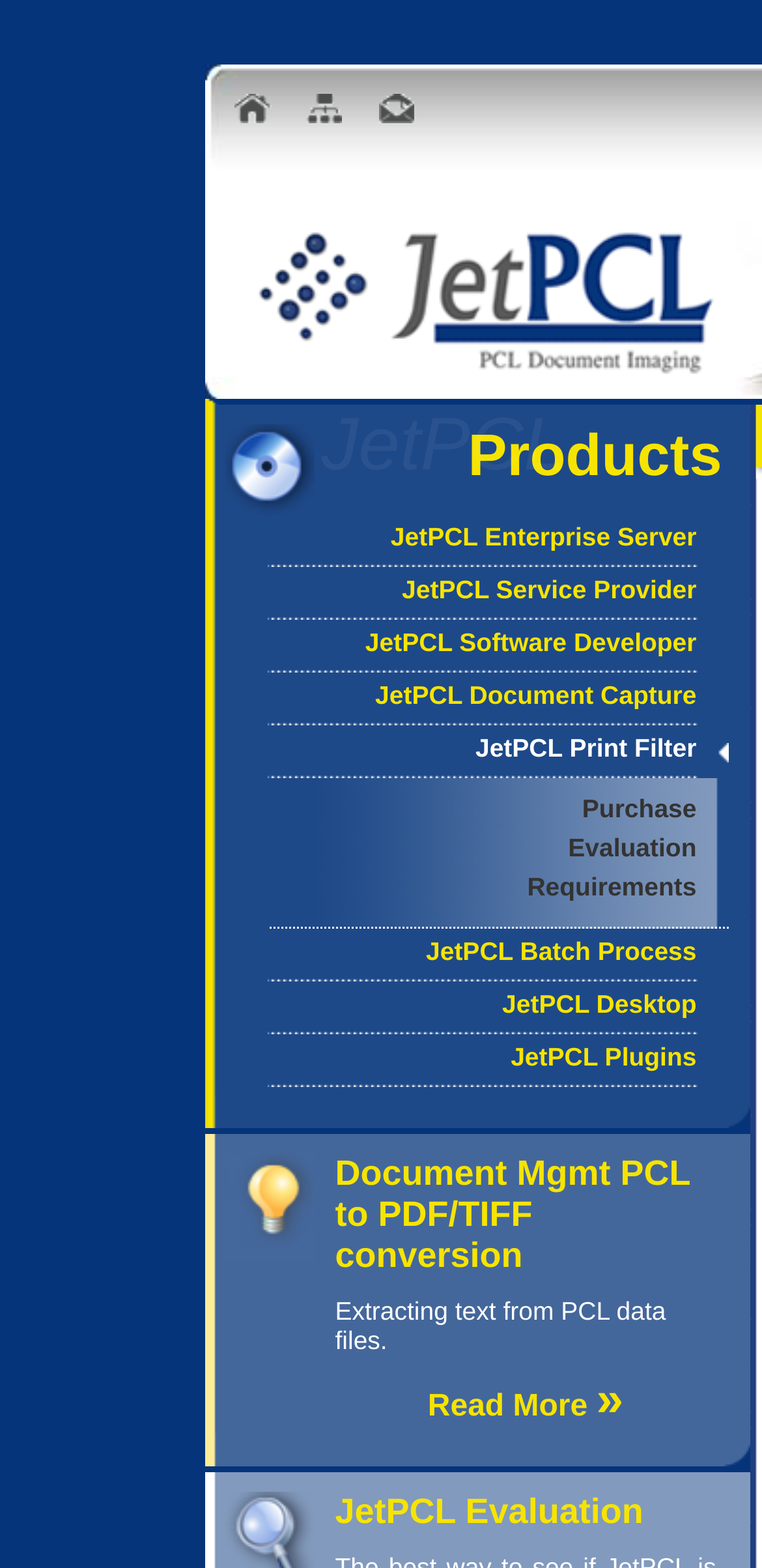Find the bounding box of the web element that fits this description: "Read More »".

[0.44, 0.882, 0.94, 0.914]